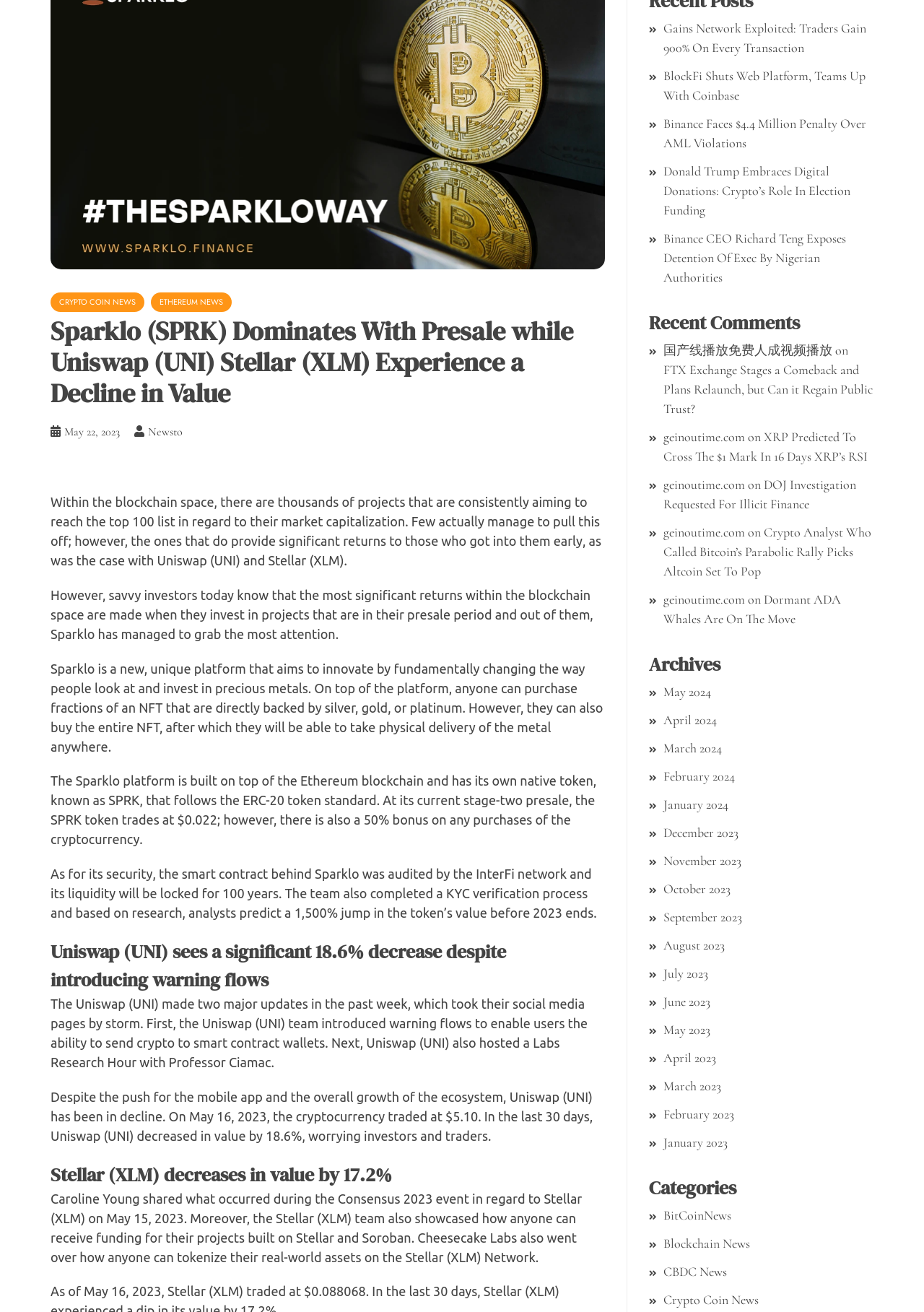Locate the bounding box of the UI element with the following description: "Newsto".

[0.16, 0.324, 0.213, 0.335]